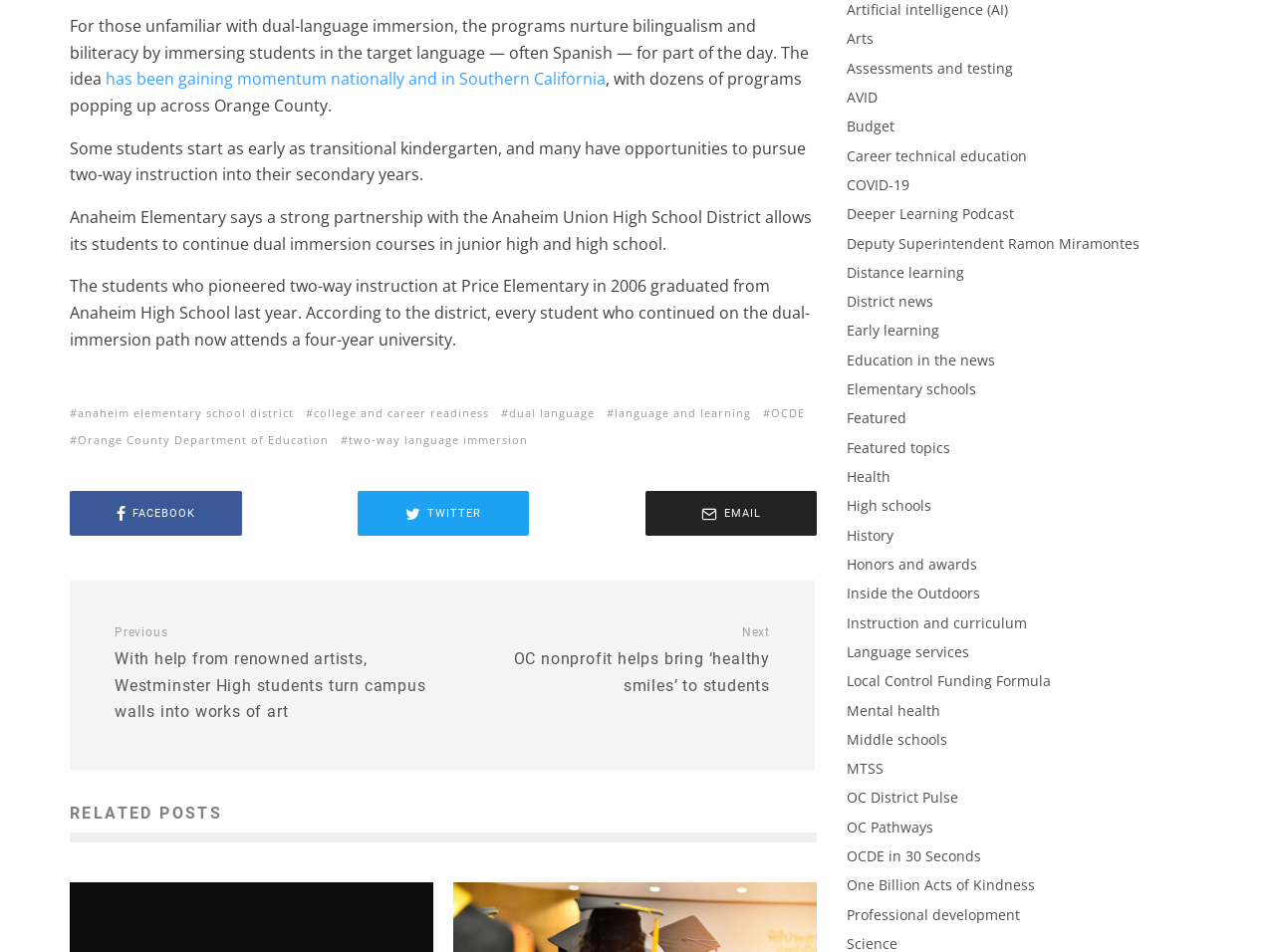Provide the bounding box coordinates of the HTML element this sentence describes: "High schools". The bounding box coordinates consist of four float numbers between 0 and 1, i.e., [left, top, right, bottom].

[0.664, 0.521, 0.73, 0.541]